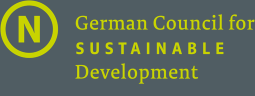Describe the image with as much detail as possible.

The image features the logo of the German Council for Sustainable Development, prominently displaying a stylized letter "N" within a circular emblem. Below the logo, the organization's name is presented in modern typography, with the words "German Council for" in a standard font and "SUSTAINABLE" emphasized in a slightly larger, bold typeface for visual impact. The overall color scheme is bright yellow against a muted gray background, reinforcing themes of sustainability and progress. This design reflects the council's mission to promote sustainable development initiatives and practices within Germany and beyond.